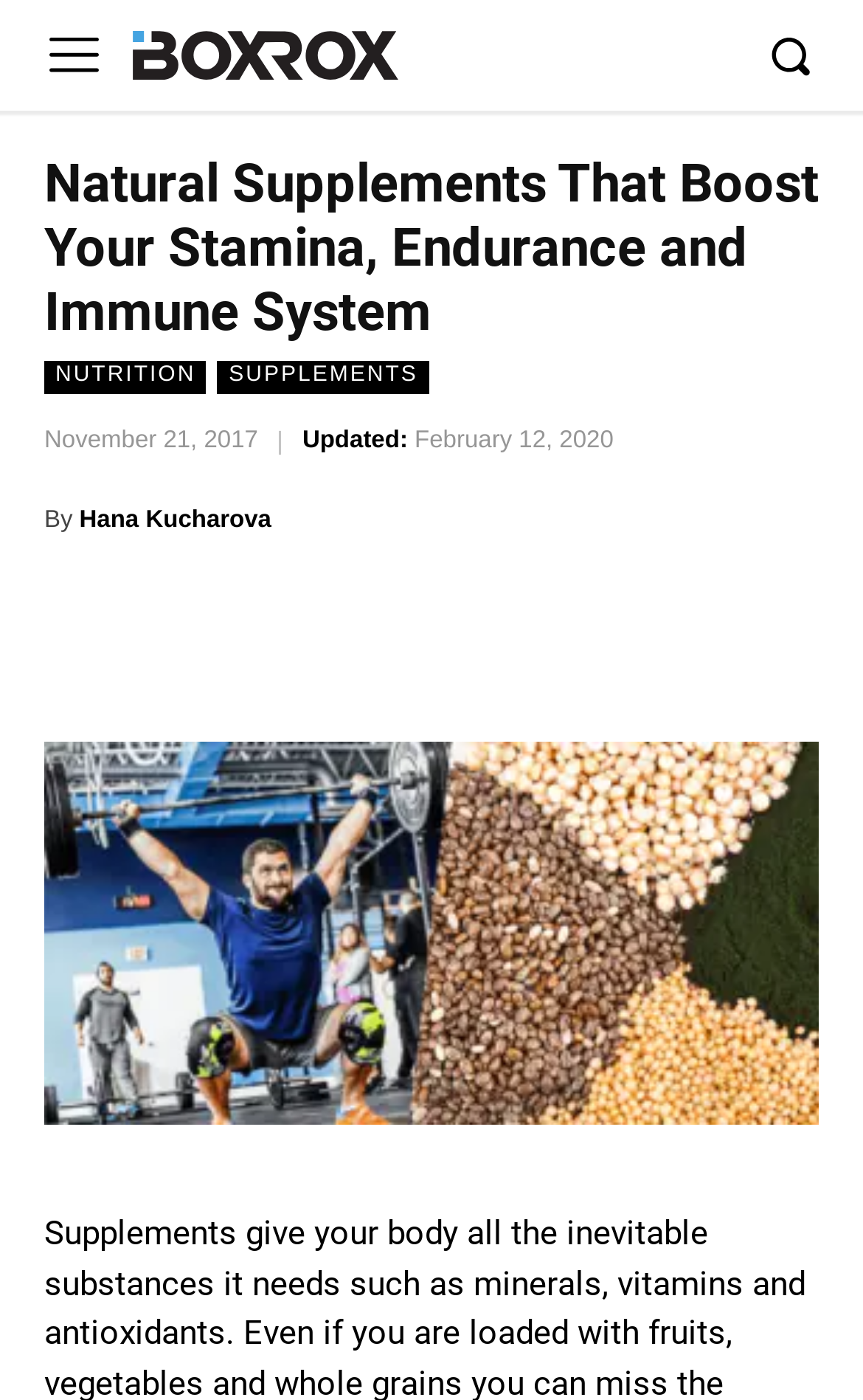Determine the main text heading of the webpage and provide its content.

Natural Supplements That Boost Your Stamina, Endurance and Immune System